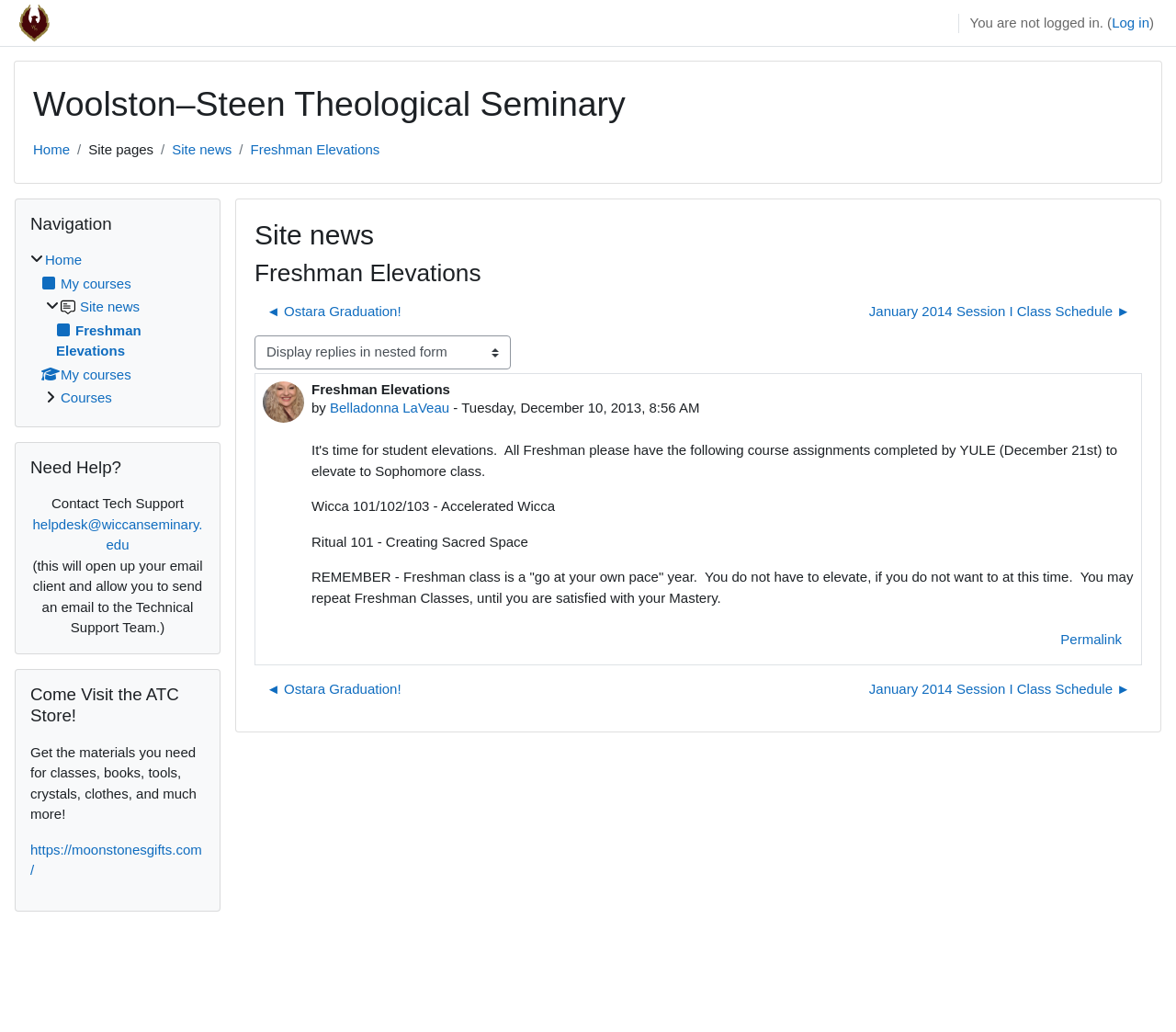What is the name of the store mentioned on the webpage?
Use the image to answer the question with a single word or phrase.

ATC Store